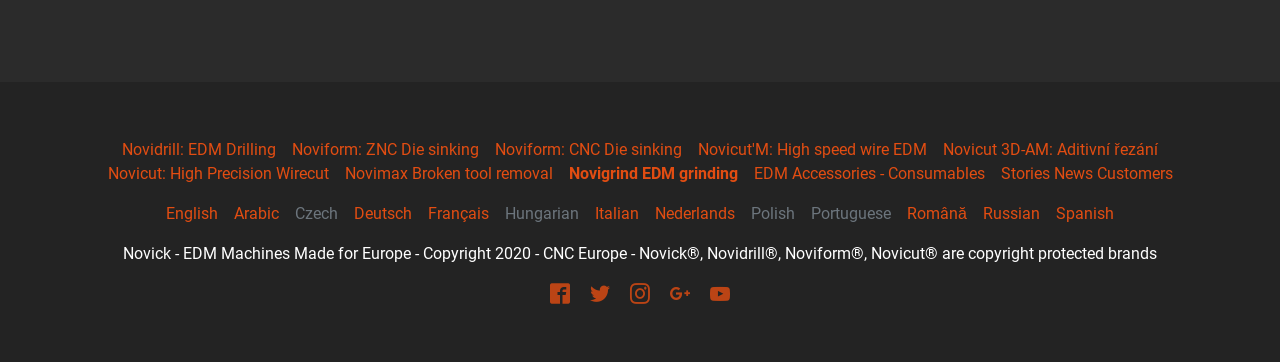Please provide a brief answer to the question using only one word or phrase: 
How many languages are available?

12